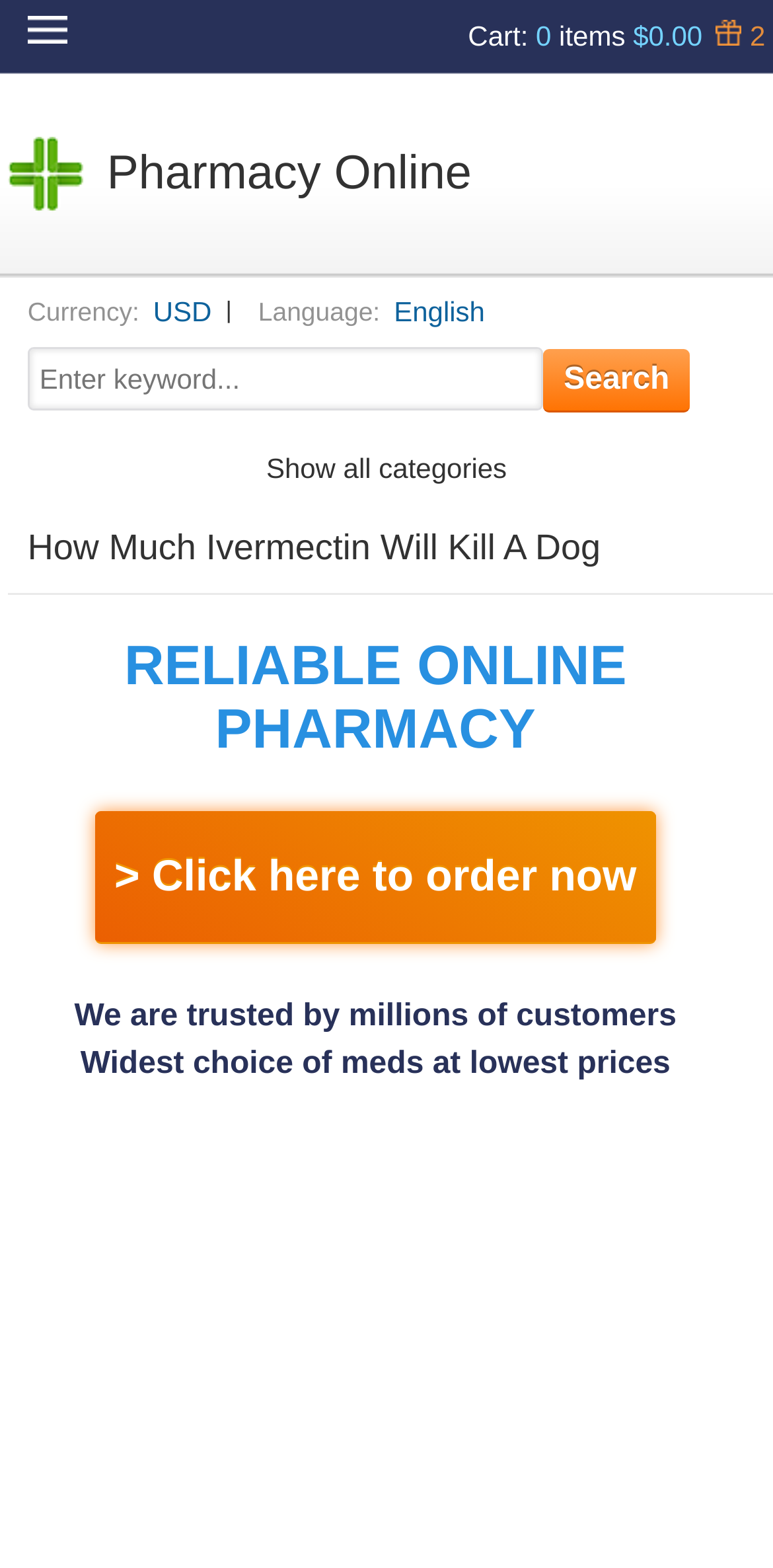Please answer the following question using a single word or phrase: 
What is the current cart total?

$0.00